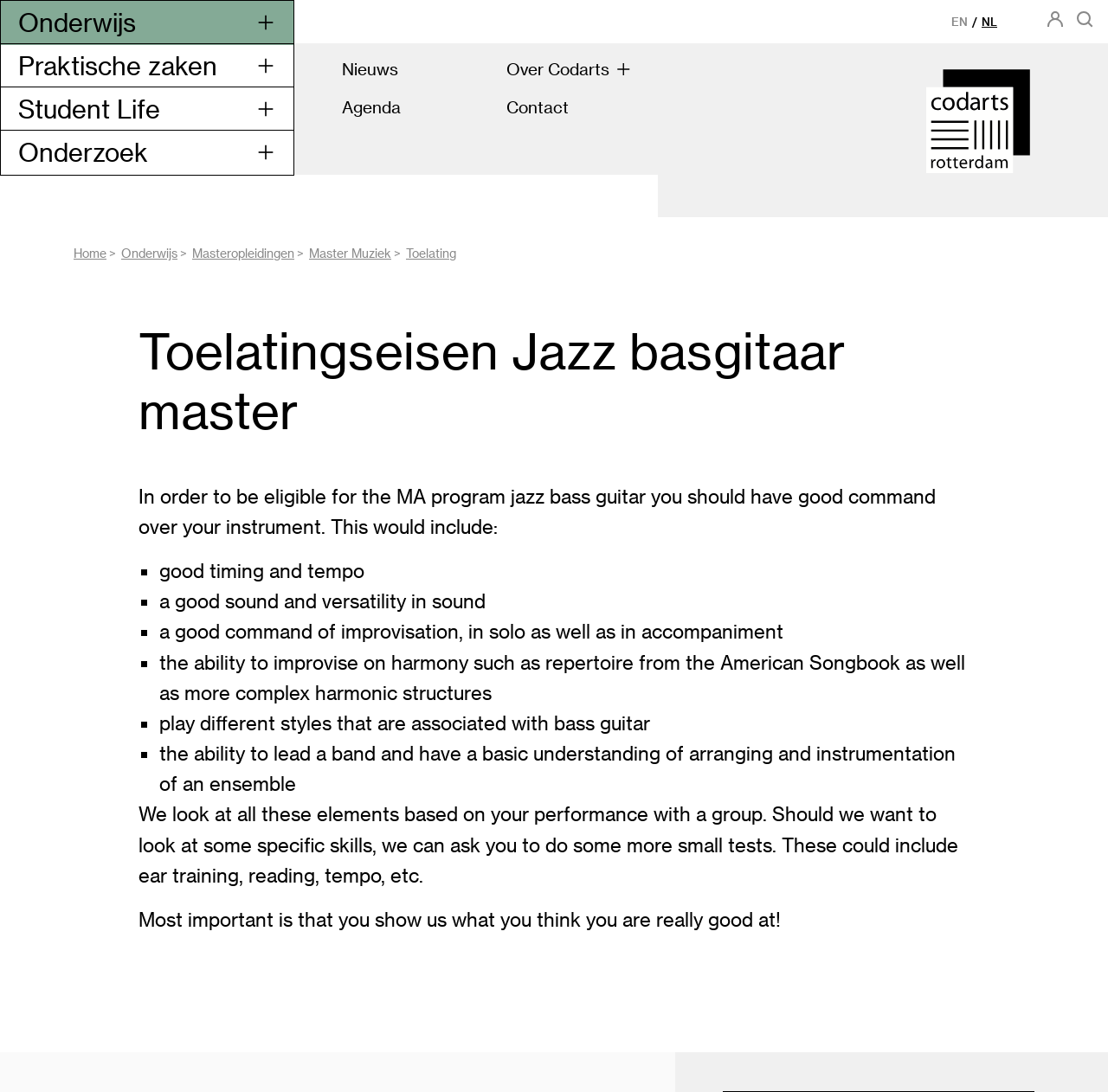Locate the bounding box coordinates of the area to click to fulfill this instruction: "Click on the 'Onderwijs Open submenu' link". The bounding box should be presented as four float numbers between 0 and 1, in the order [left, top, right, bottom].

[0.0, 0.0, 0.266, 0.041]